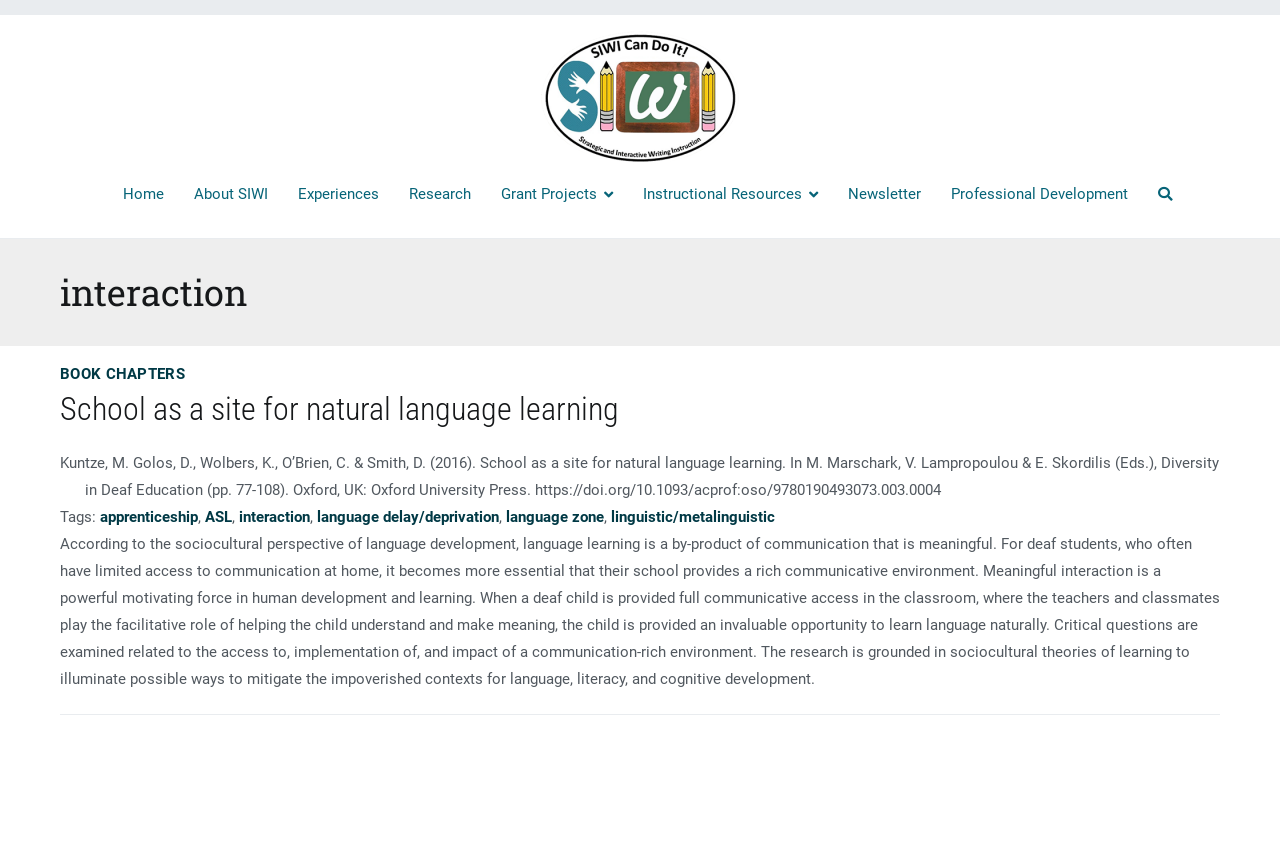Describe all the key features and sections of the webpage thoroughly.

The webpage is about Strategic & Interactive Writing Instruction (SIWI), with a focus on deaf learners. At the top left corner, there is a SIWI logo, accompanied by a link to the SIWI homepage. Next to the logo, there is a heading that reads "Writing instruction for deaf learners!".

Below the logo and heading, there is a navigation menu with links to various sections, including "Home", "About SIWI", "Experiences", "Research", "Grant Projects", "Instructional Resources", "Newsletter", "Professional Development", and an icon that appears to be a search button.

The main content of the page is divided into two sections. The first section has a heading "interaction" and appears to be a list of publications, with a link to "BOOK CHAPTERS" and a description of a book chapter titled "School as a site for natural language learning". The description includes the authors, publication details, and a DOI link.

Below the book chapter description, there are links to various tags, including "apprenticeship", "ASL", "interaction", "language delay/deprivation", "language zone", and "linguistic/metalinguistic".

The second section of the main content appears to be an article or blog post, with a lengthy paragraph discussing the importance of meaningful interaction in language development for deaf students. The text explains how a communication-rich environment can facilitate language learning and examines critical questions related to access, implementation, and impact.

At the bottom of the page, there is a horizontal separator line.